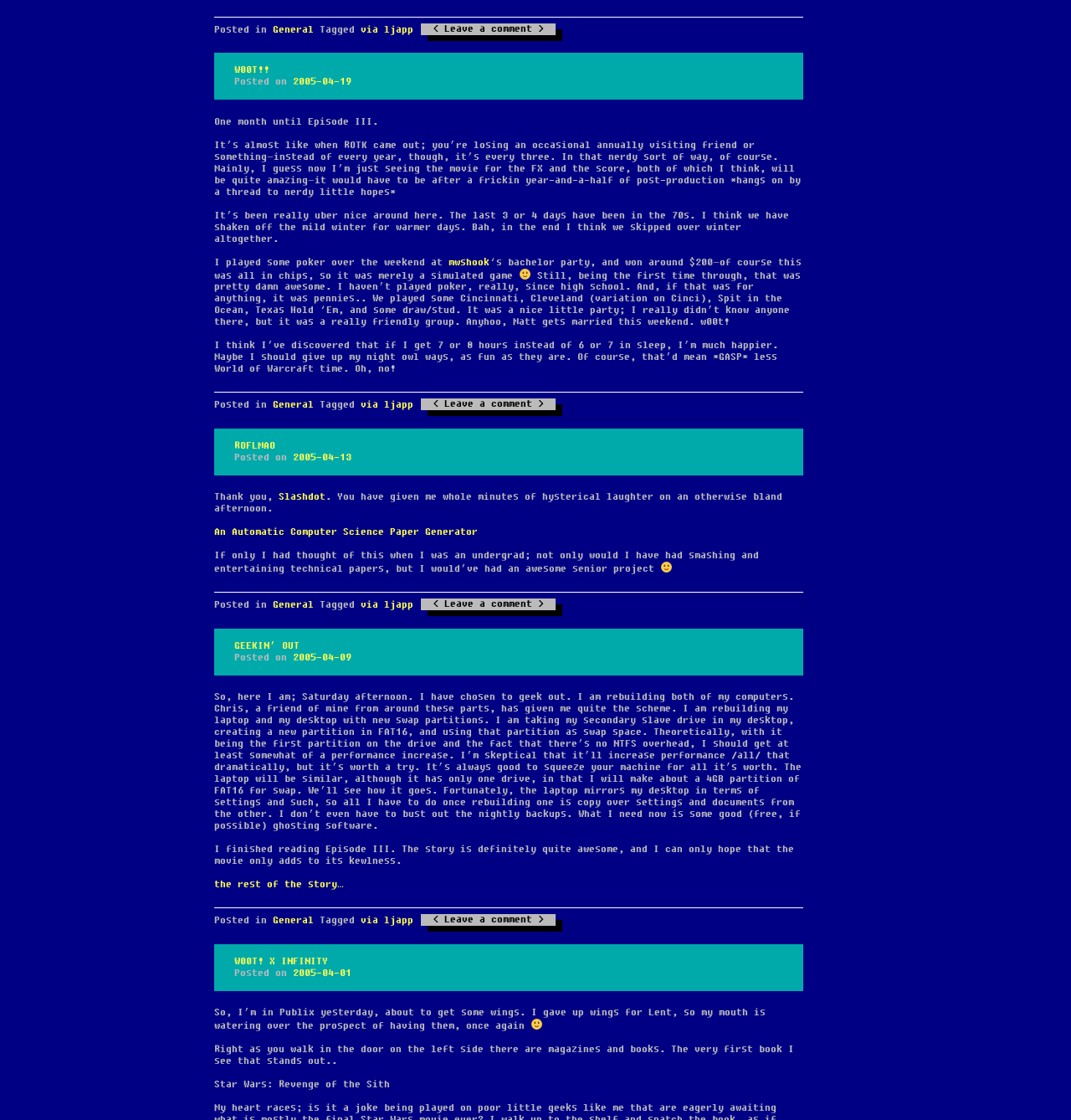Based on the element description via ljapp, identify the bounding box of the UI element in the given webpage screenshot. The coordinates should be in the format (top-left x, top-left y, bottom-right x, bottom-right y) and must be between 0 and 1.

[0.337, 0.534, 0.386, 0.546]